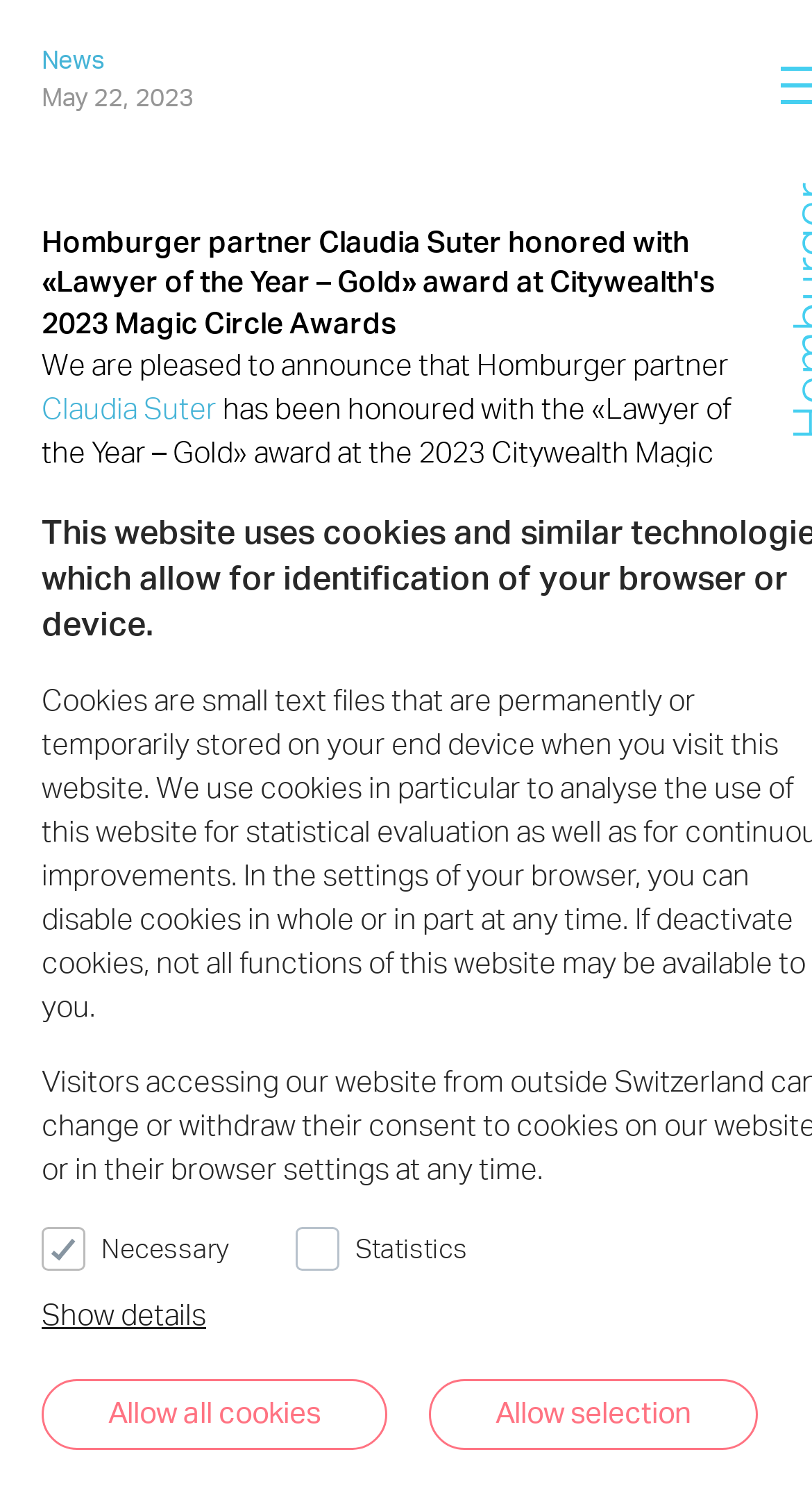Provide a short, one-word or phrase answer to the question below:
How many social media sharing options are available?

2